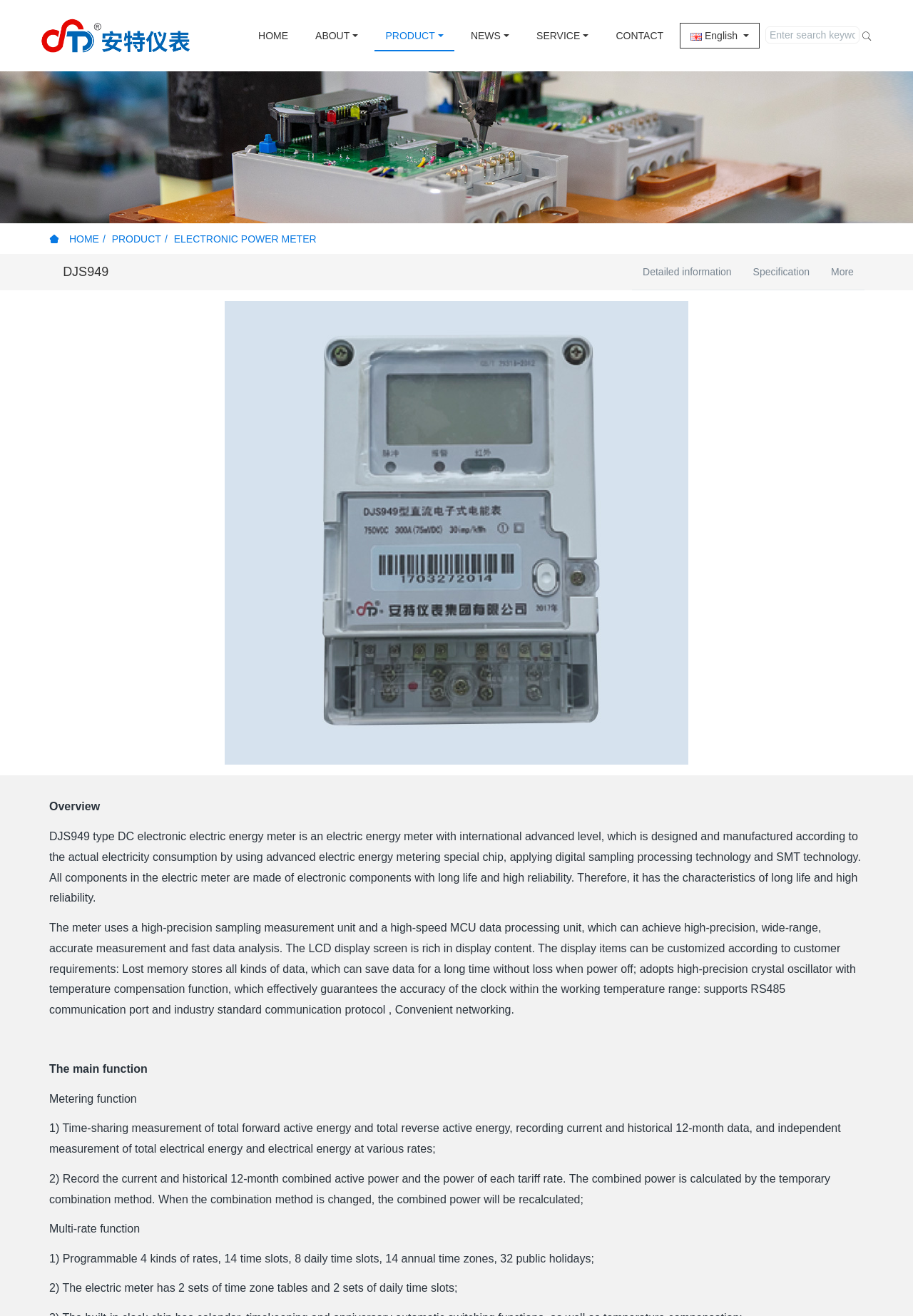Find the bounding box coordinates of the UI element according to this description: "Specification".

[0.813, 0.193, 0.898, 0.22]